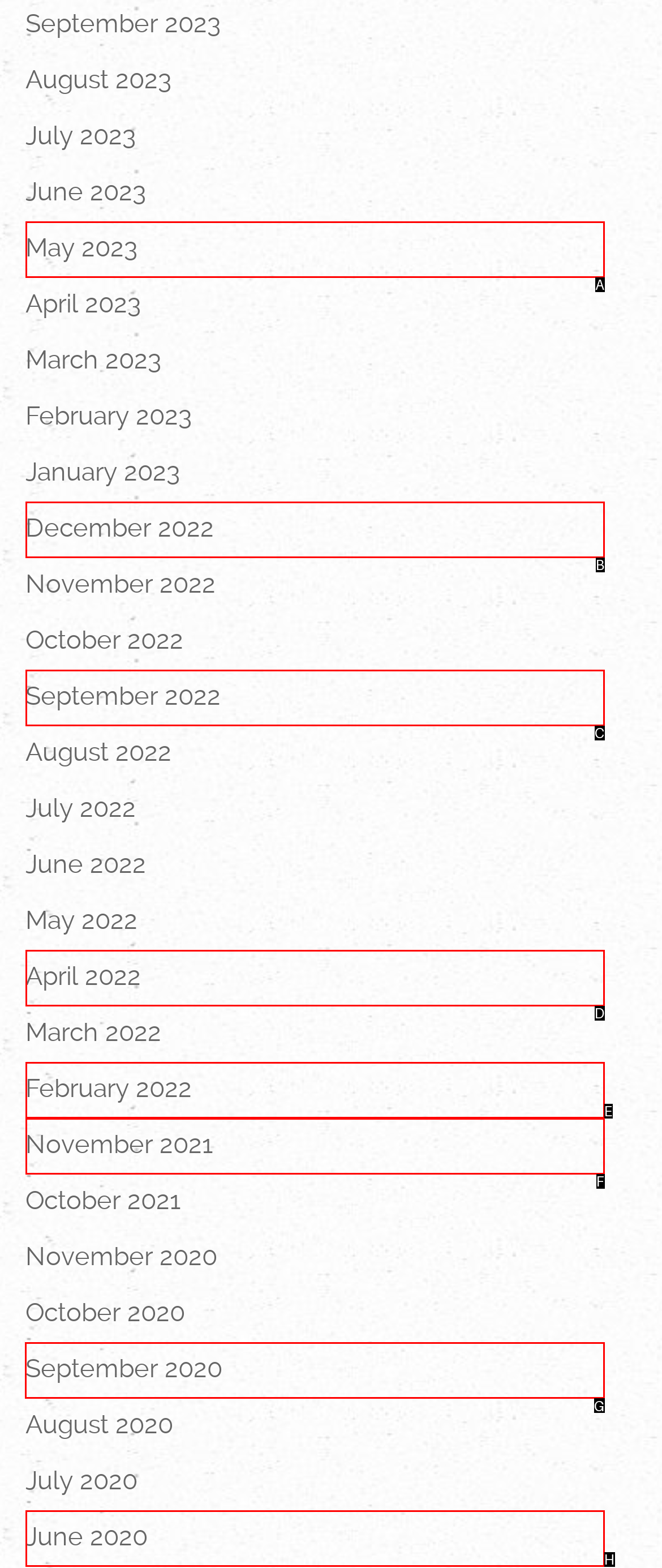Identify which lettered option completes the task: check September 2020. Provide the letter of the correct choice.

G